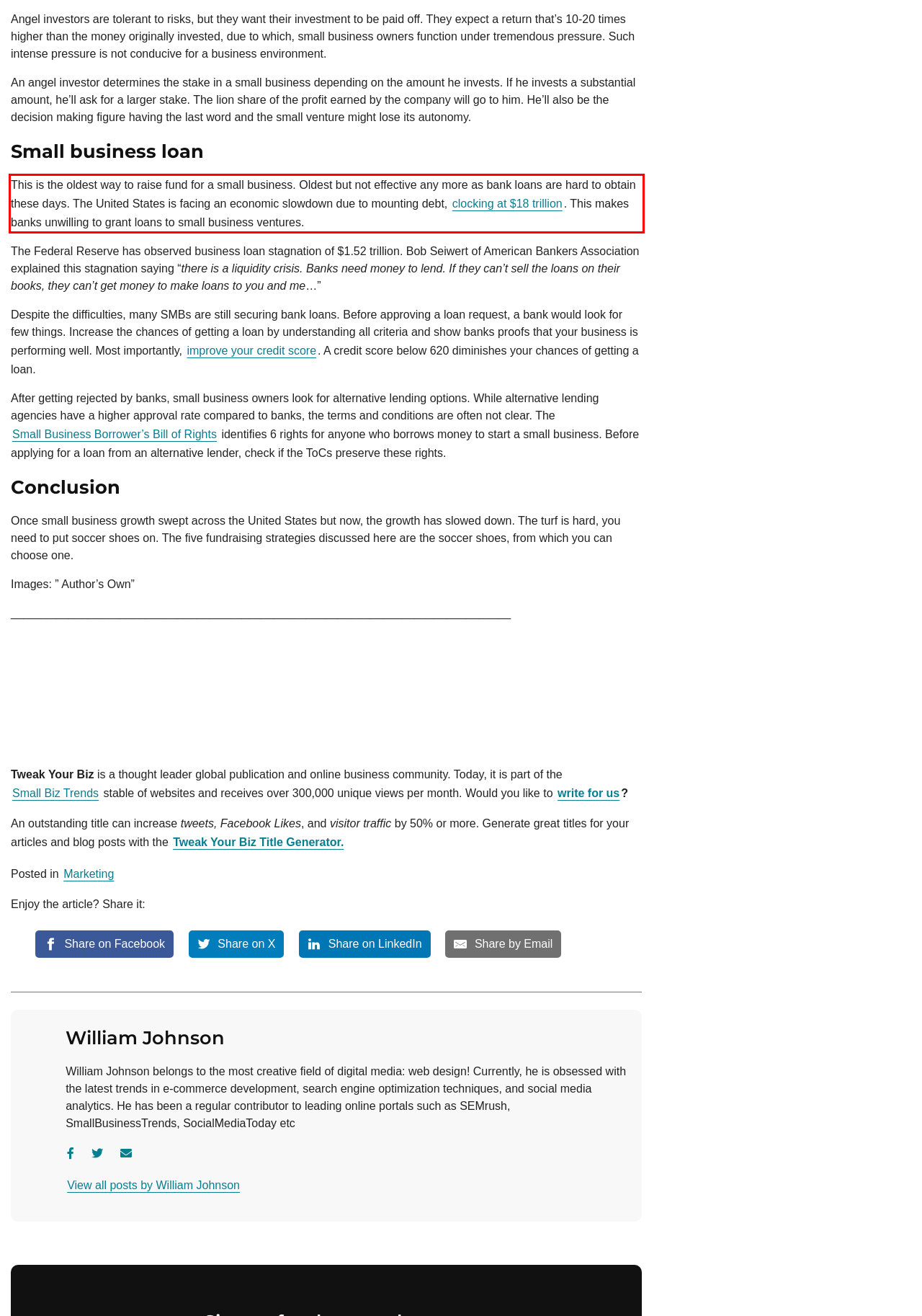Extract and provide the text found inside the red rectangle in the screenshot of the webpage.

This is the oldest way to raise fund for a small business. Oldest but not effective any more as bank loans are hard to obtain these days. The United States is facing an economic slowdown due to mounting debt, clocking at $18 trillion. This makes banks unwilling to grant loans to small business ventures.